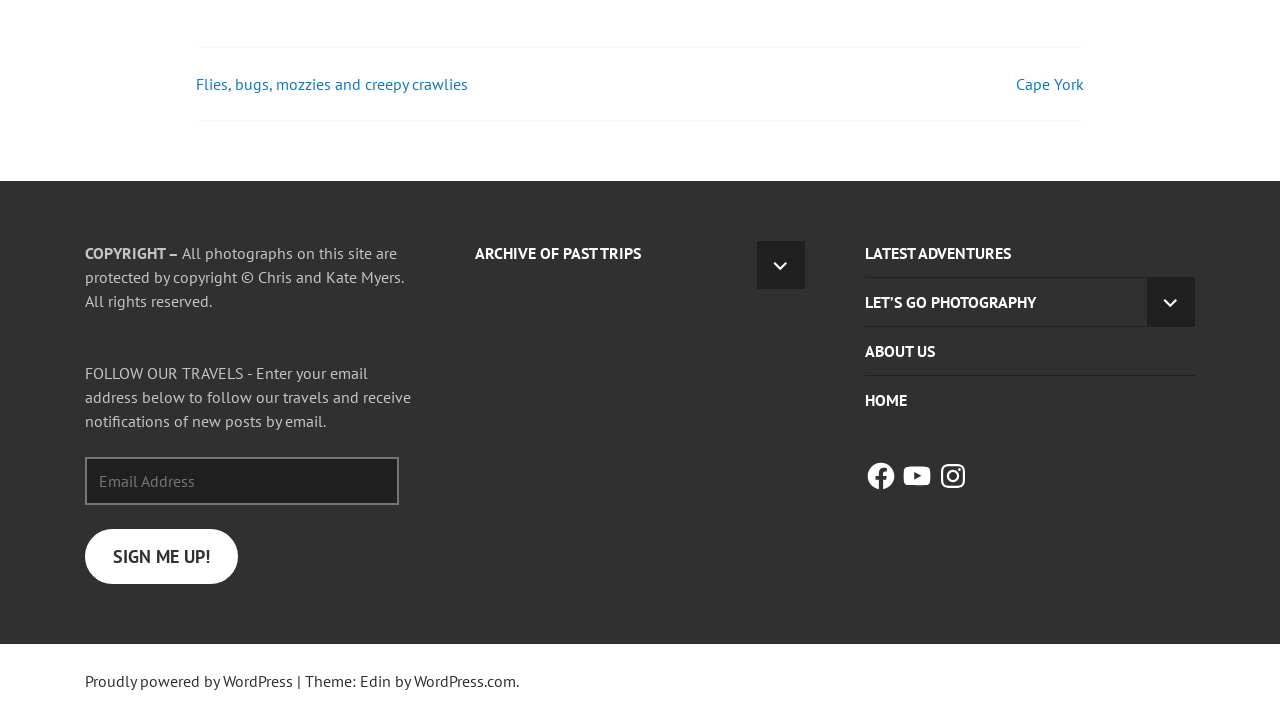Kindly provide the bounding box coordinates of the section you need to click on to fulfill the given instruction: "Sign up for email notifications".

[0.066, 0.738, 0.186, 0.815]